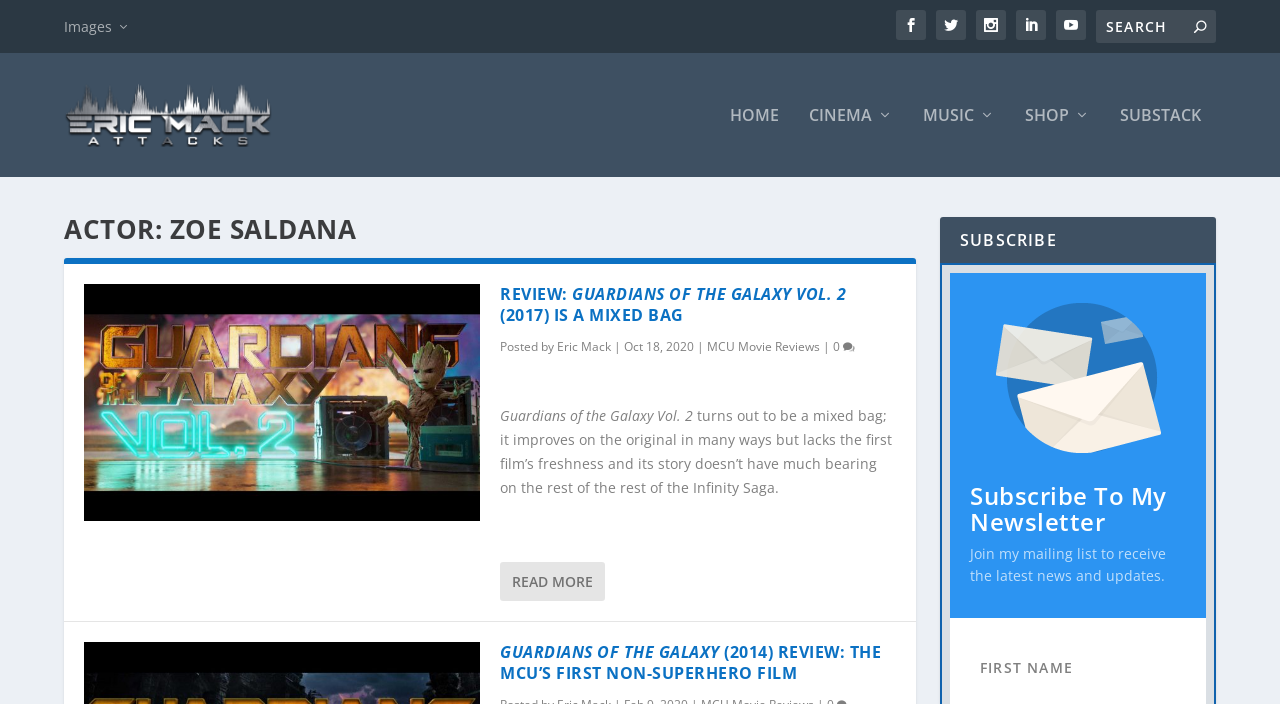Identify the bounding box coordinates of the element that should be clicked to fulfill this task: "Enter first name to subscribe". The coordinates should be provided as four float numbers between 0 and 1, i.e., [left, top, right, bottom].

[0.758, 0.92, 0.927, 0.975]